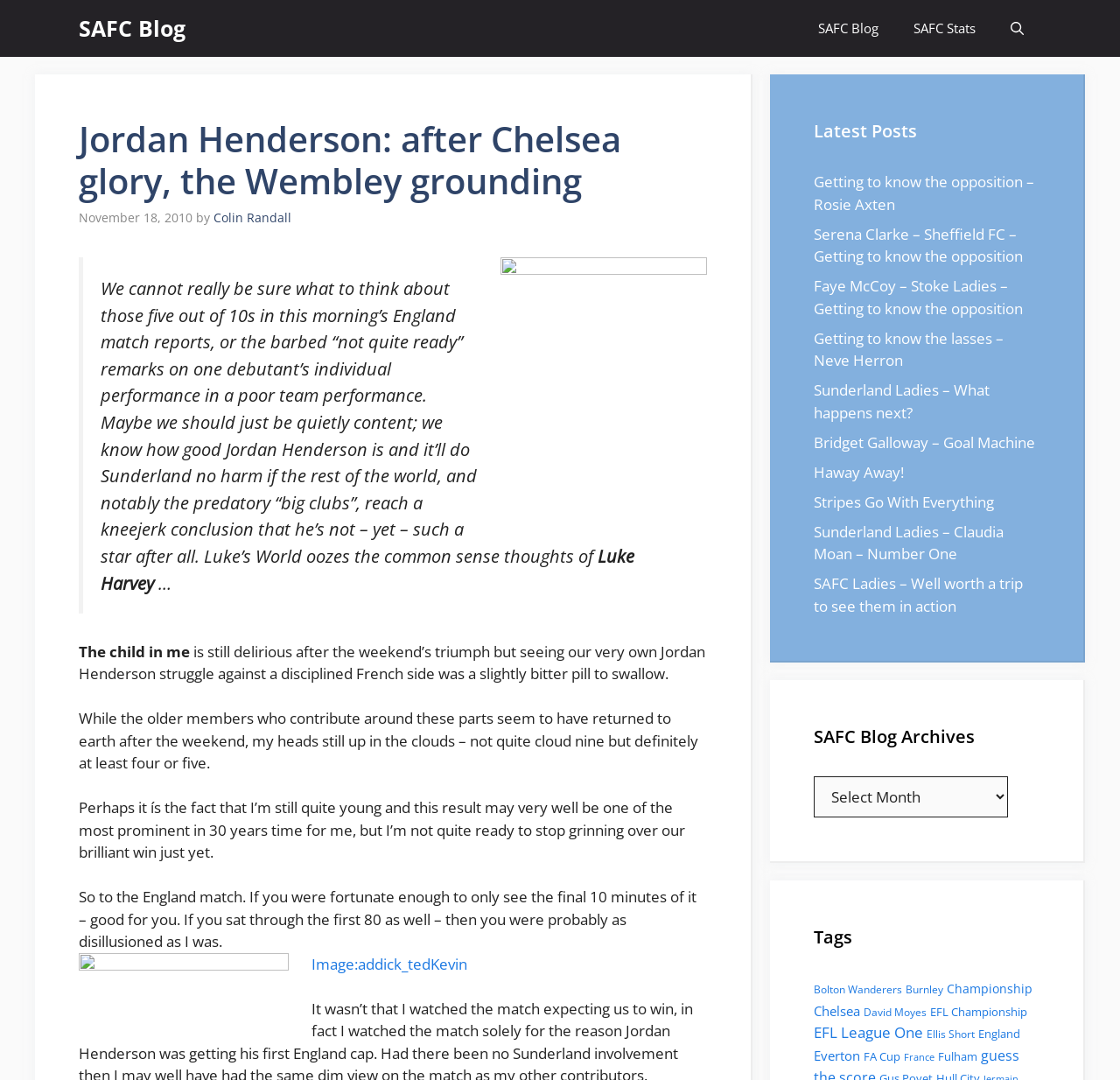Can you show the bounding box coordinates of the region to click on to complete the task described in the instruction: "View COP26 page"?

None